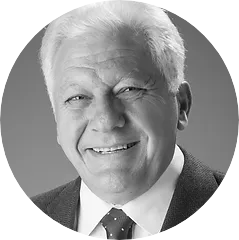What type of industry is the Kalil Bottling Company part of?
Based on the image, respond with a single word or phrase.

Soft drink industry